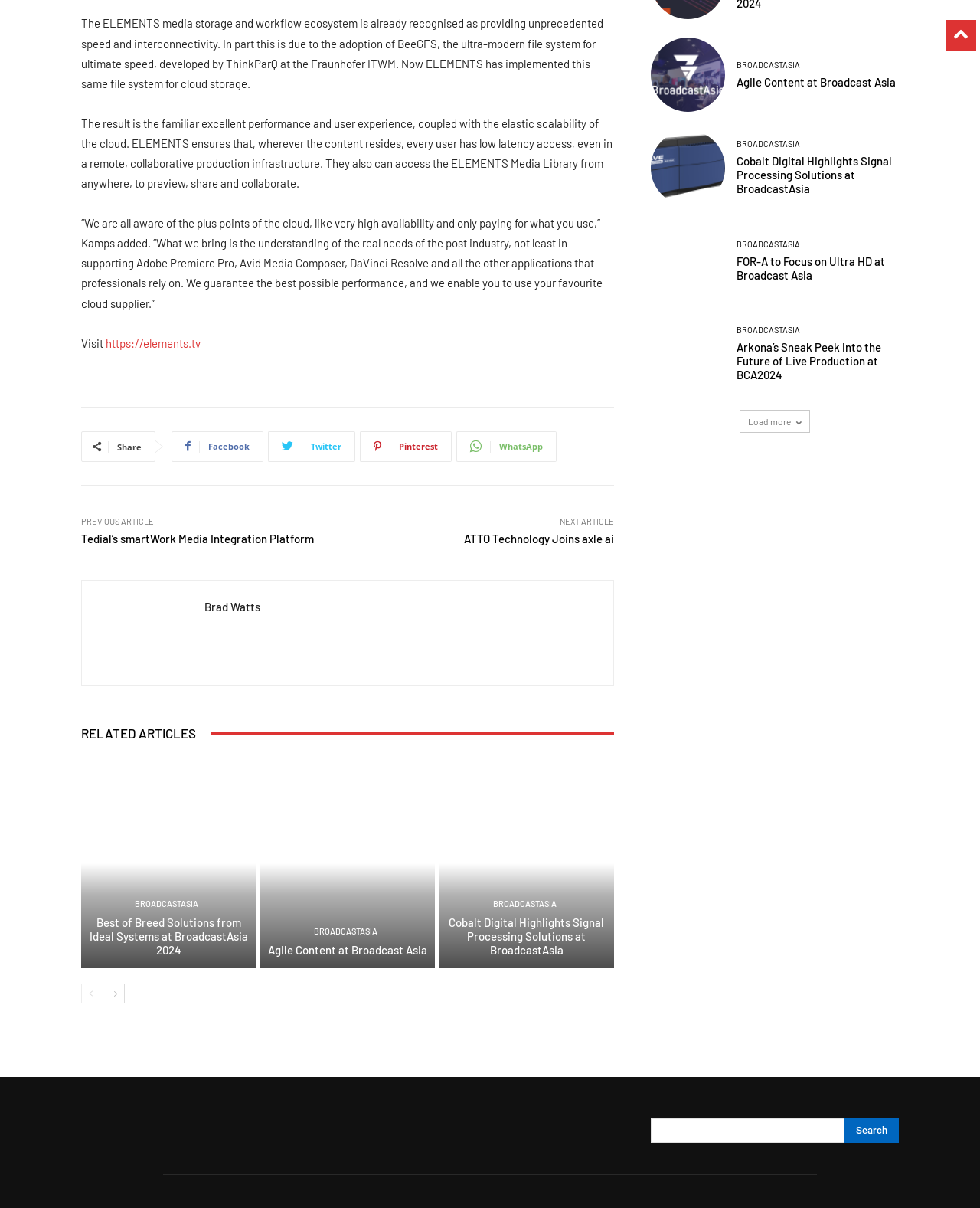What is the company mentioned in the first paragraph?
Answer the question in as much detail as possible.

The first paragraph mentions 'The ELEMENTS media storage and workflow ecosystem' which indicates that the company being referred to is ELEMENTS.